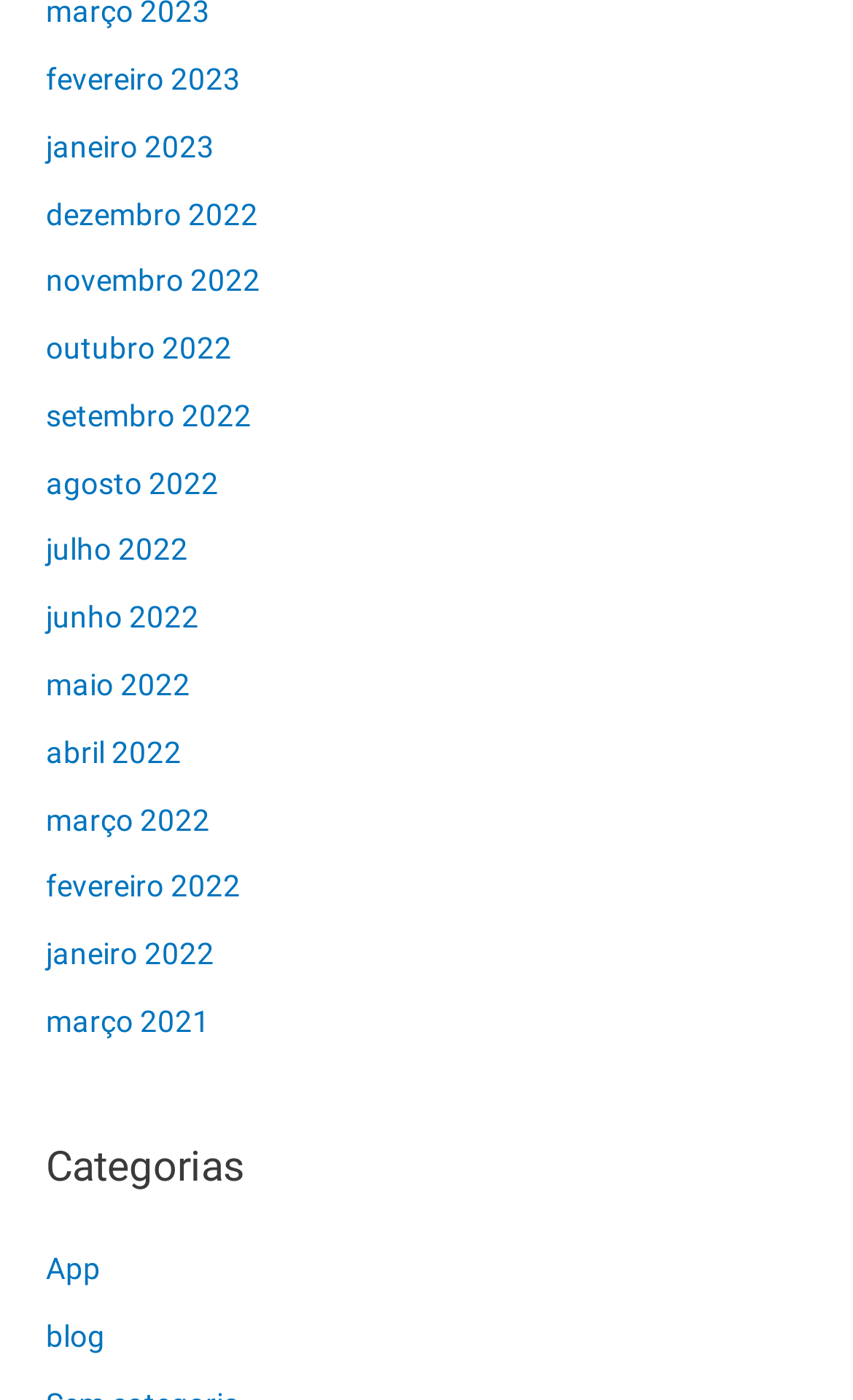Show the bounding box coordinates for the HTML element as described: "janeiro 2023".

[0.054, 0.092, 0.251, 0.117]